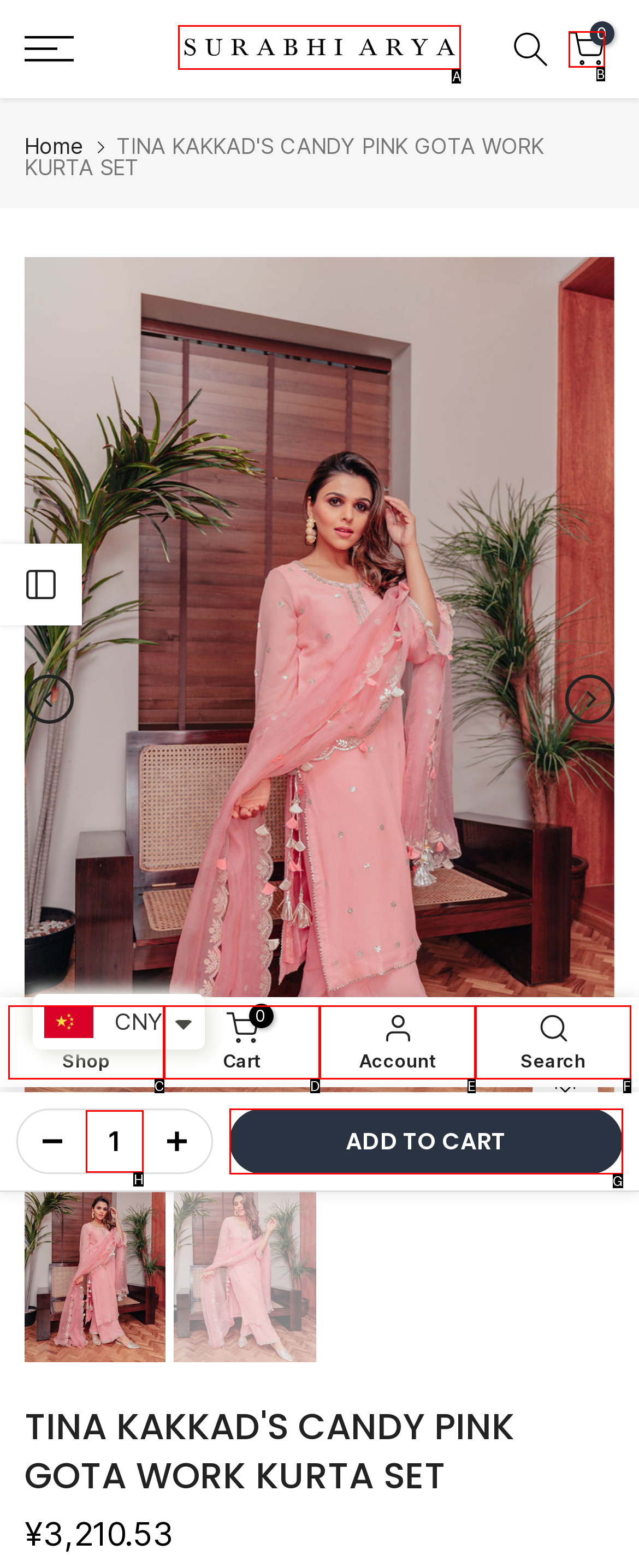Given the description: input value="1" name="quantity" value="1", select the HTML element that best matches it. Reply with the letter of your chosen option.

H